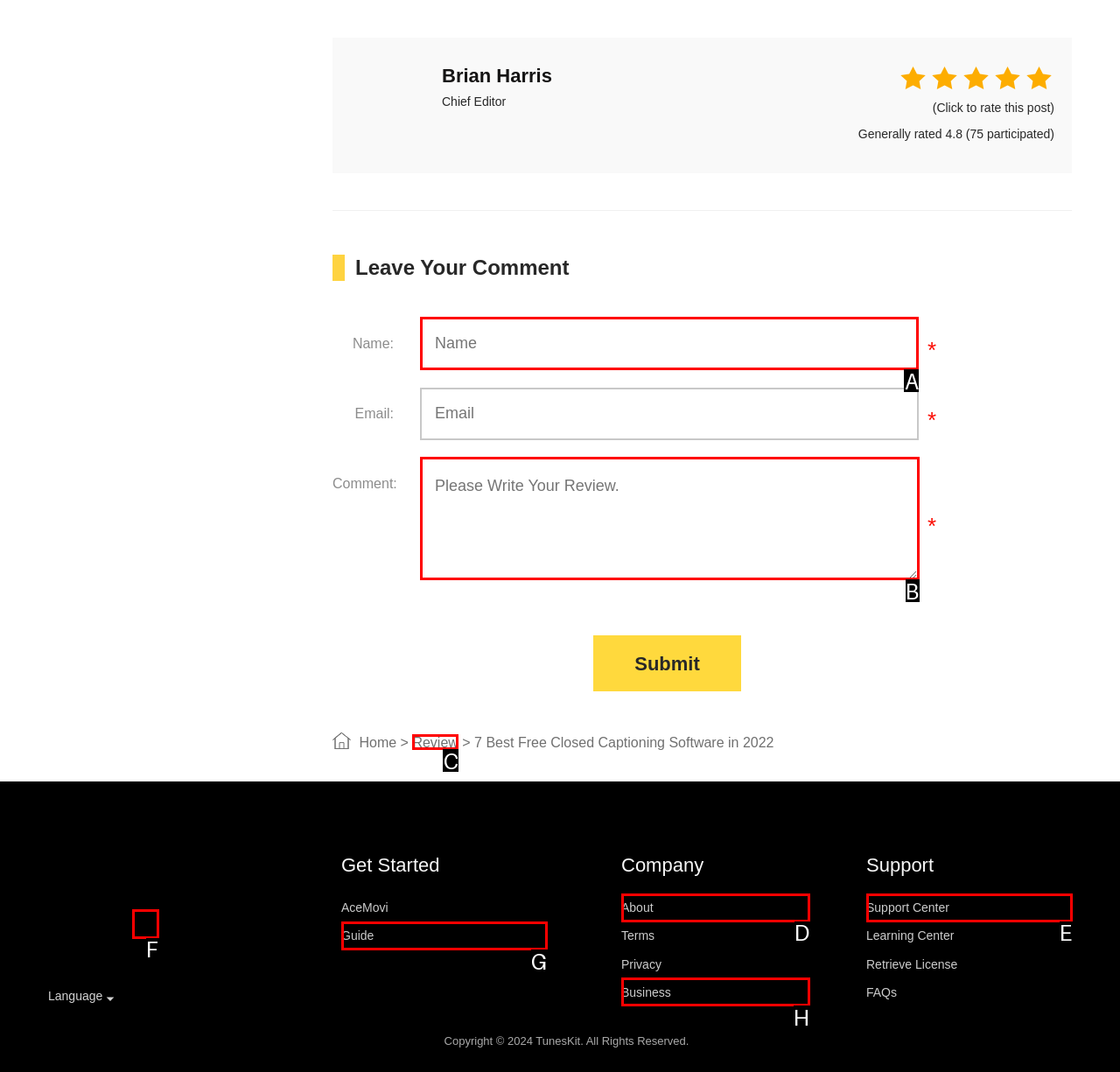Tell me which option I should click to complete the following task: Enter your name
Answer with the option's letter from the given choices directly.

A